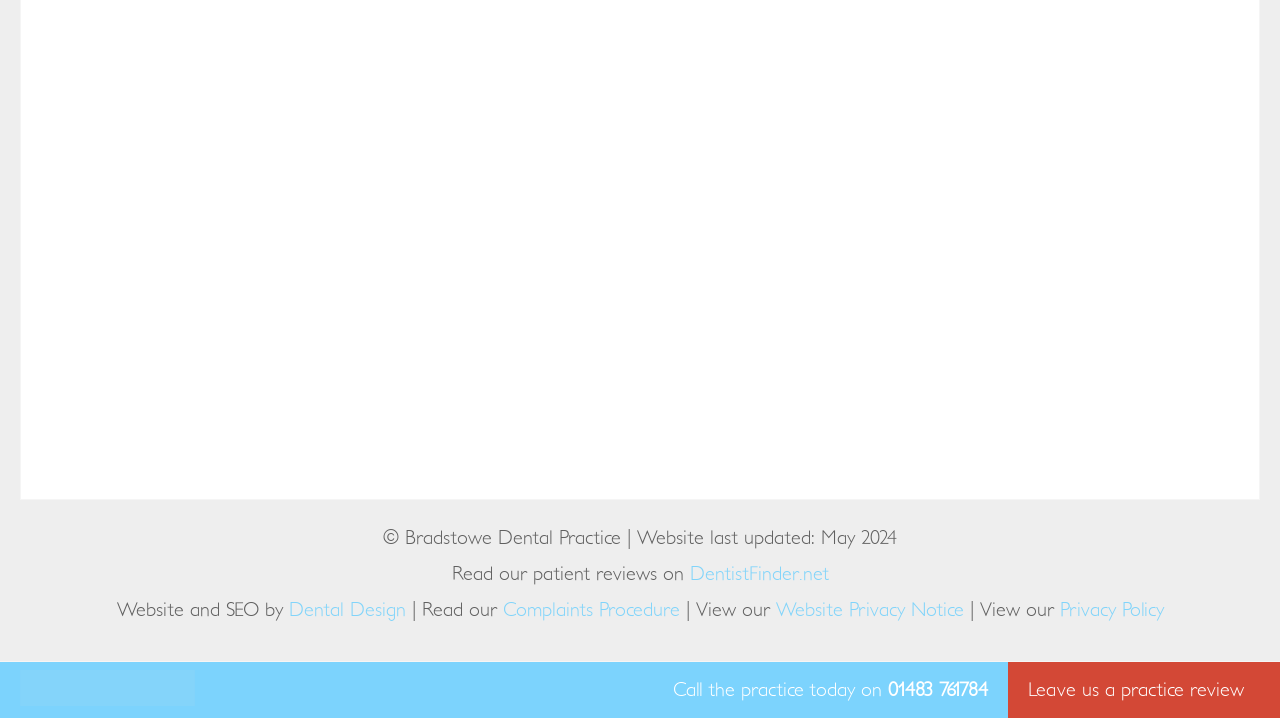Please provide the bounding box coordinates for the UI element as described: "Leave us a practice review". The coordinates must be four floats between 0 and 1, represented as [left, top, right, bottom].

[0.803, 0.948, 0.984, 0.975]